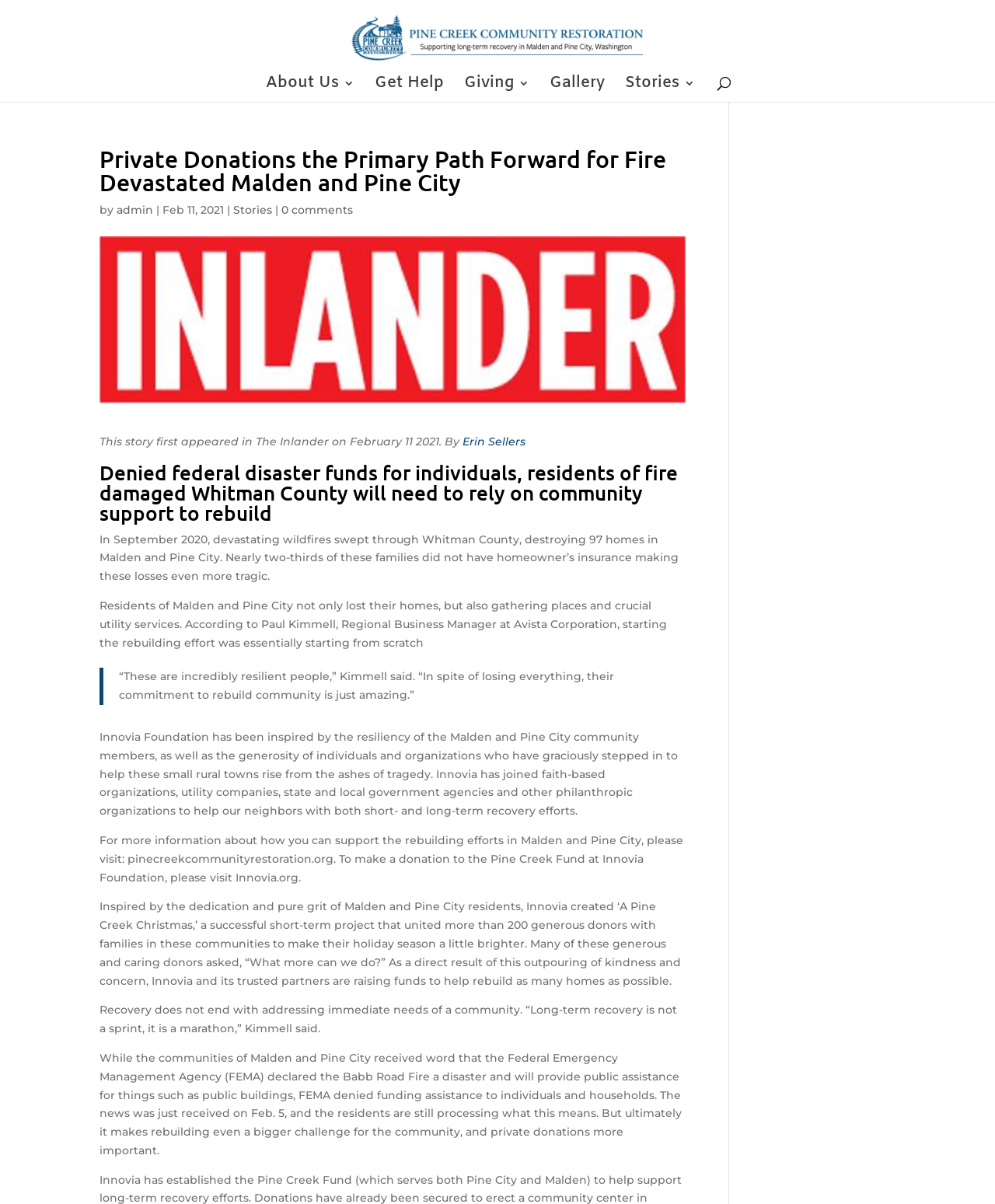Using the given element description, provide the bounding box coordinates (top-left x, top-left y, bottom-right x, bottom-right y) for the corresponding UI element in the screenshot: Gallery

[0.552, 0.065, 0.608, 0.085]